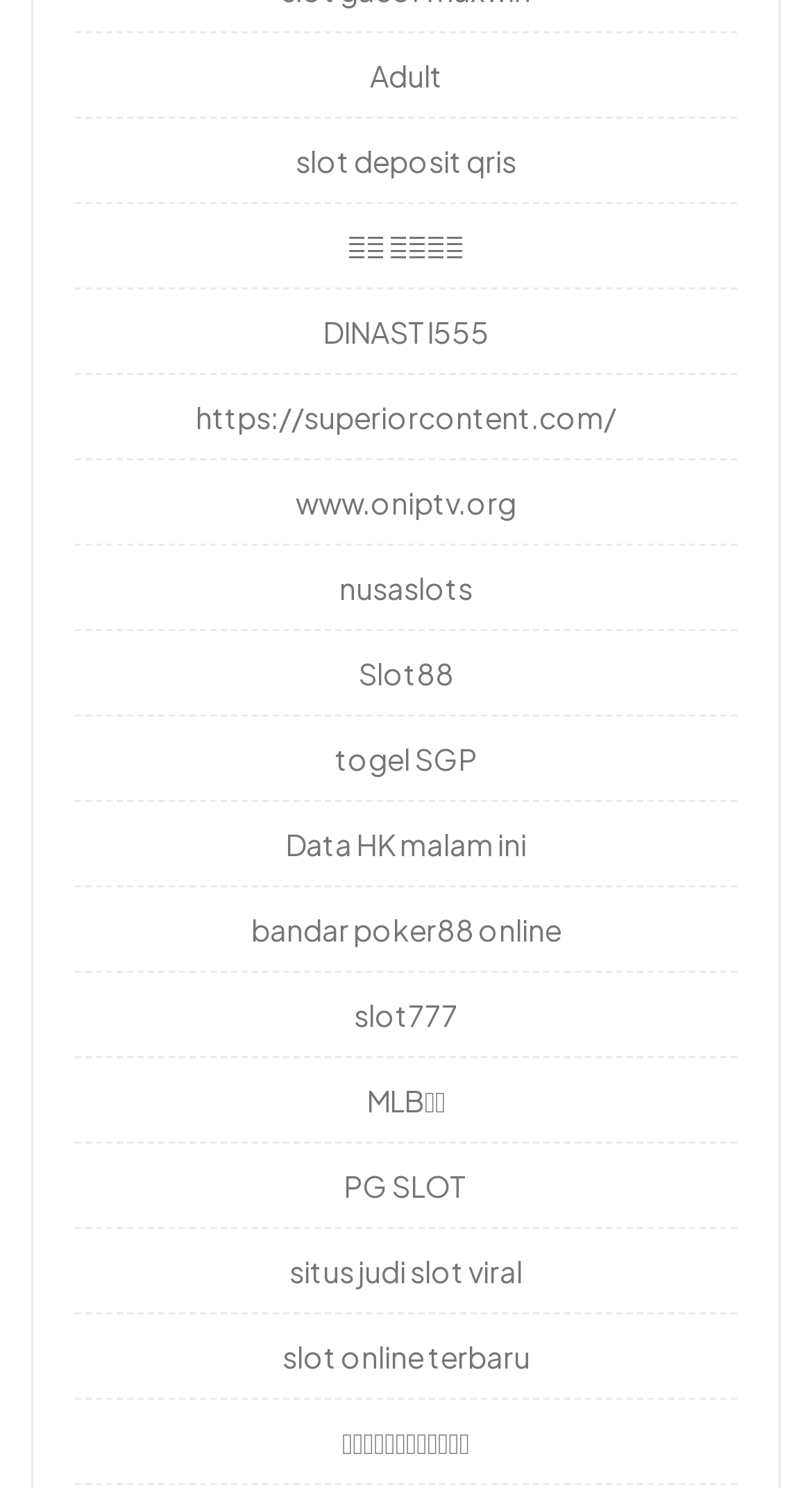Identify the bounding box coordinates of the area that should be clicked in order to complete the given instruction: "Visit slot deposit qris". The bounding box coordinates should be four float numbers between 0 and 1, i.e., [left, top, right, bottom].

[0.364, 0.096, 0.636, 0.121]